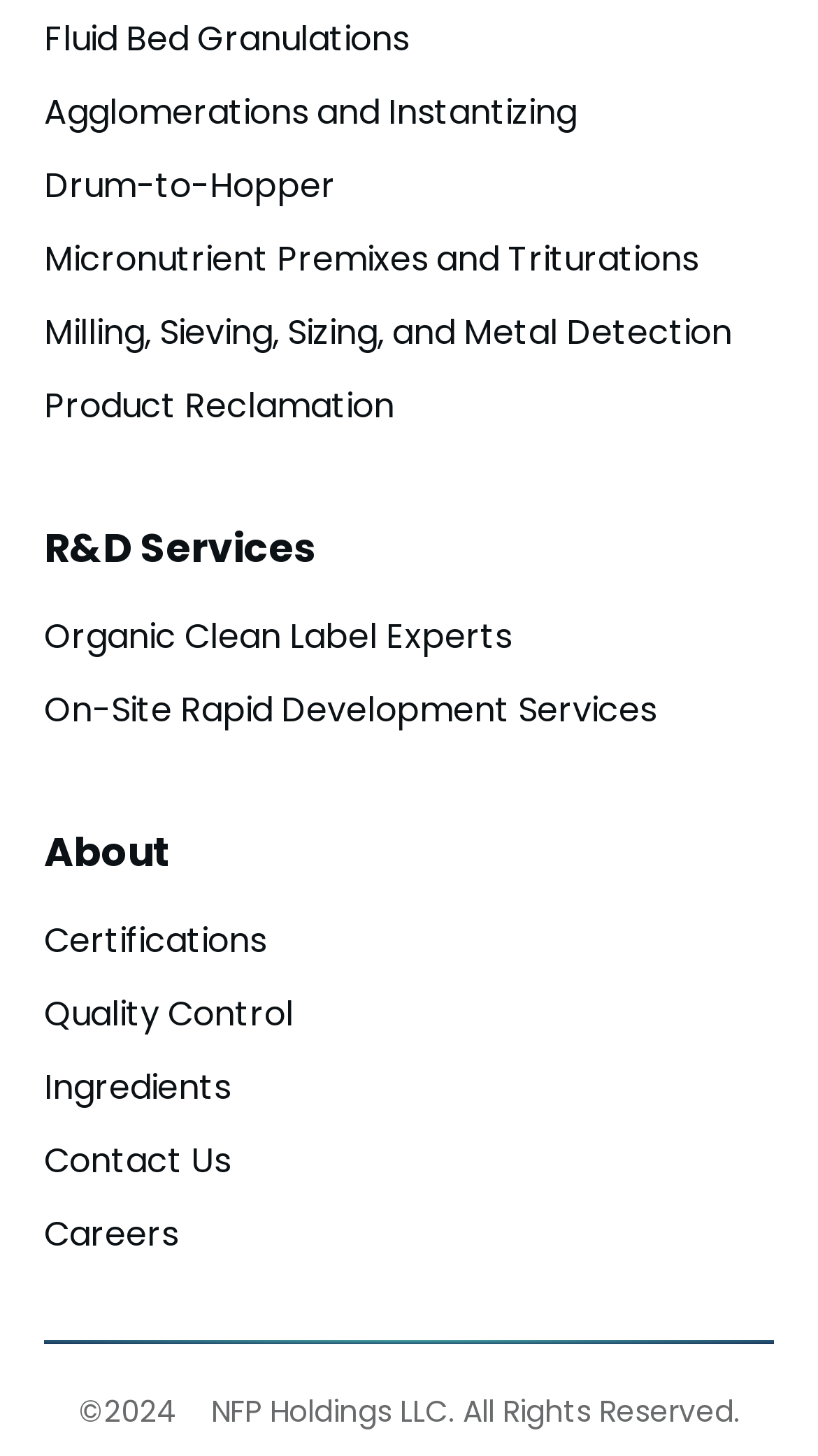Using the webpage screenshot, locate the HTML element that fits the following description and provide its bounding box: "Contact Us".

[0.054, 0.781, 0.282, 0.814]